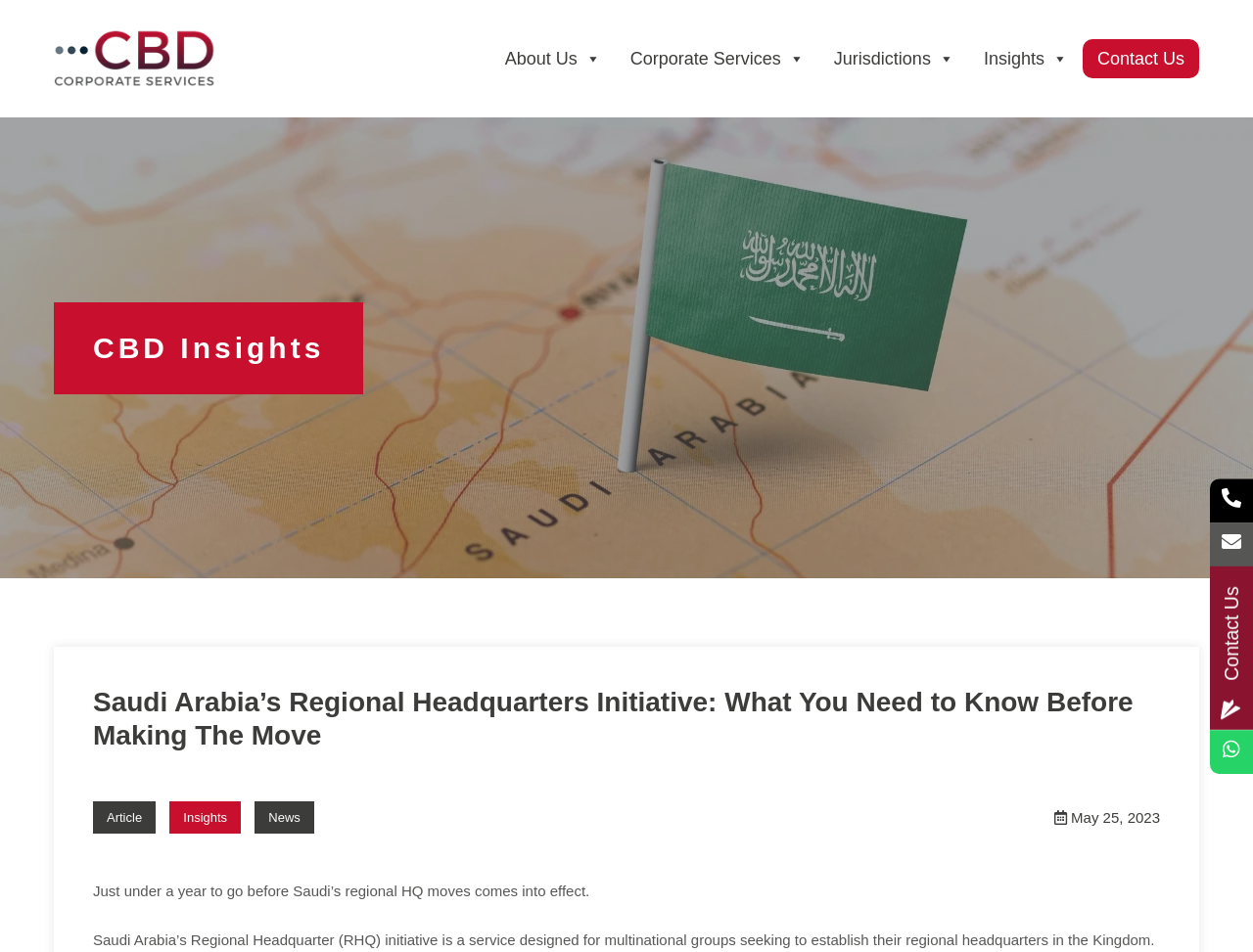Identify the bounding box coordinates for the element that needs to be clicked to fulfill this instruction: "Open the About Us submenu". Provide the coordinates in the format of four float numbers between 0 and 1: [left, top, right, bottom].

[0.465, 0.041, 0.48, 0.082]